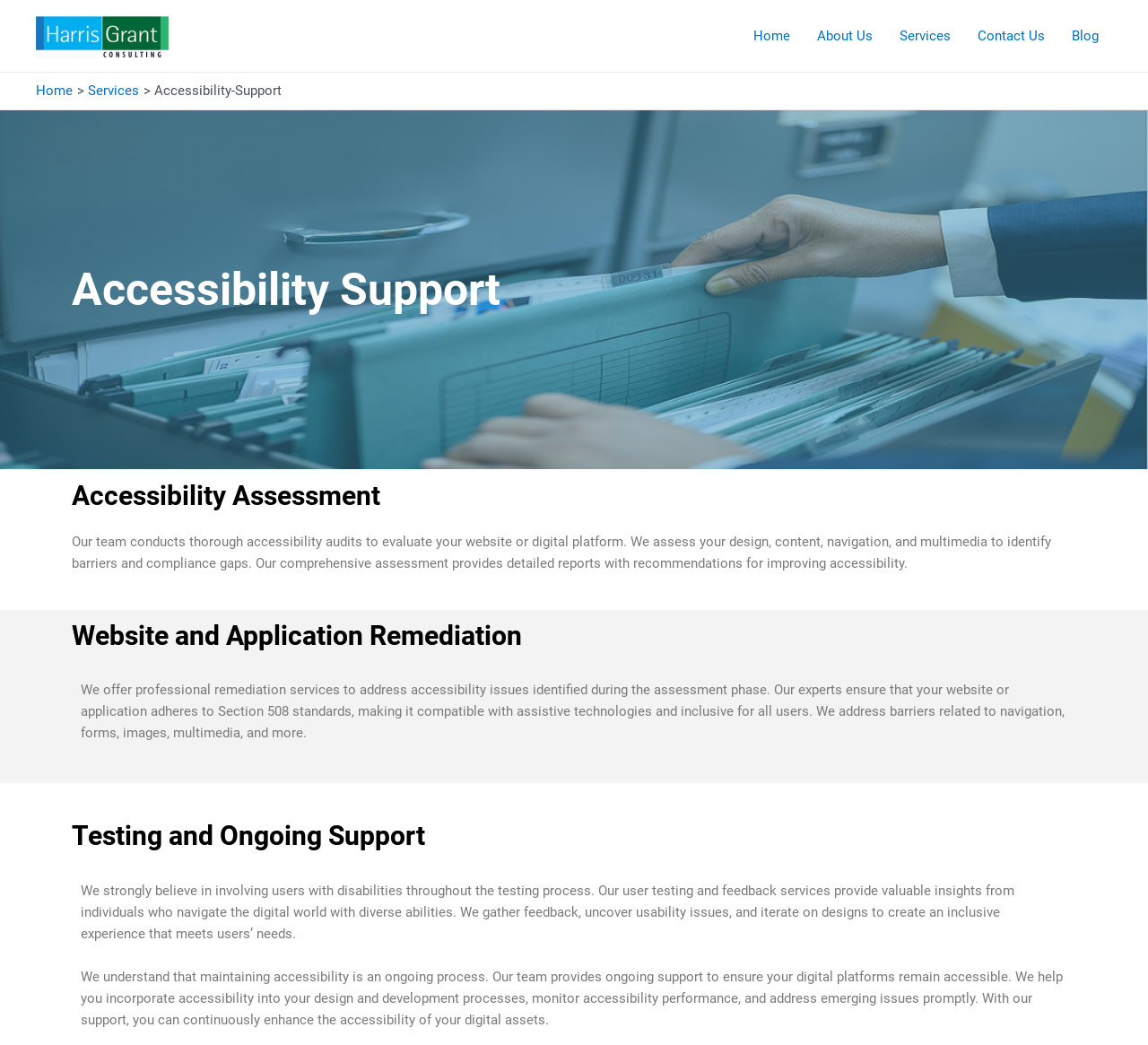Please respond to the question using a single word or phrase:
How many navigation links are available in the top navigation bar?

5